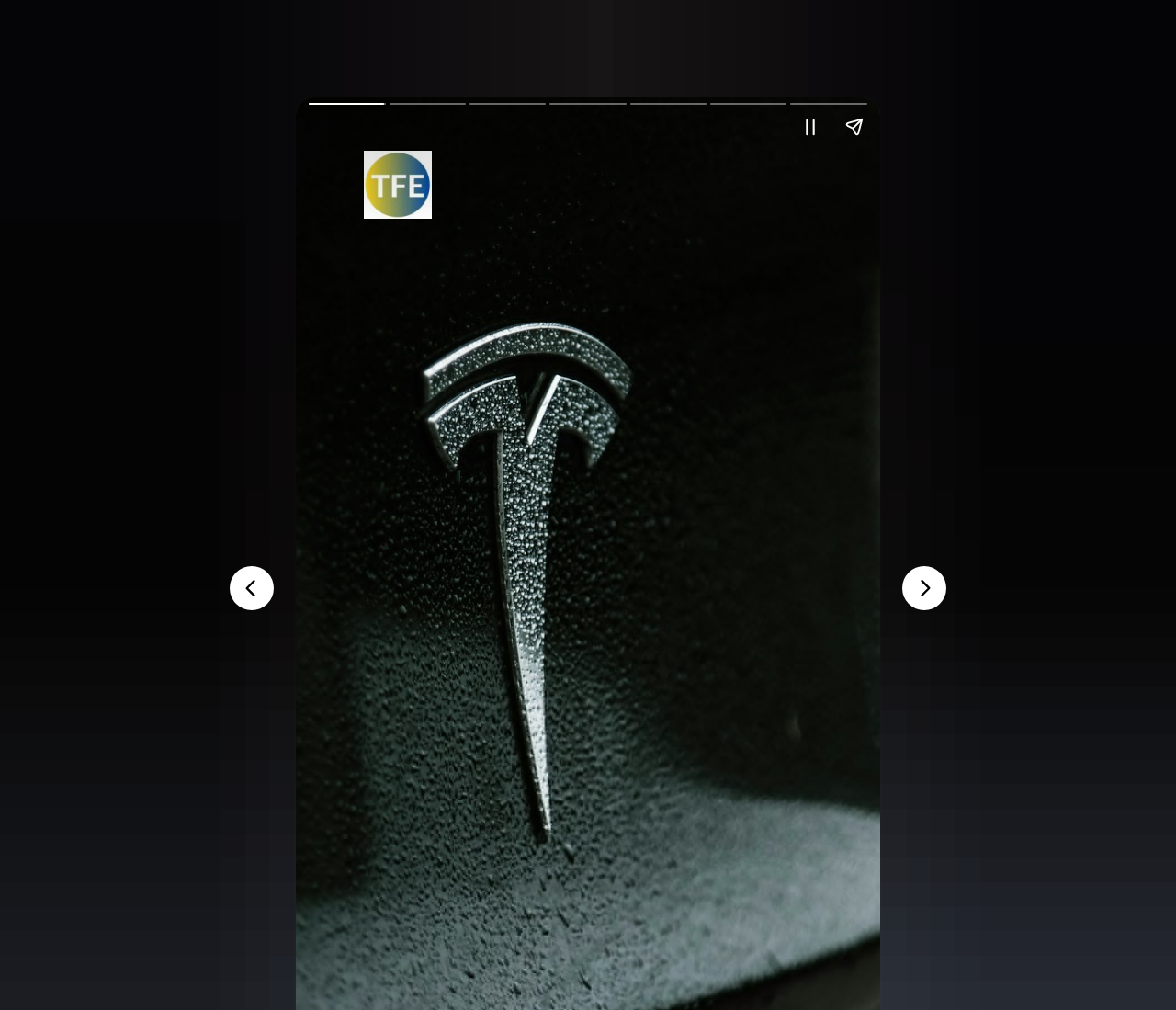Explain in detail what you observe on this webpage.

The webpage appears to be a news article about Elon Musk taking over as CEO of Twitter. At the top, there is a heading that summarizes the article, stating "According to Bloomberg report, to be taking over as Chief Executive Officer." This heading is positioned near the top of the page, slightly offset to the left.

To the right of the heading, there is a logo image of "usa webstories" which is relatively small in size. Below the heading and logo, there is a section that contains two buttons, "Pause story" and "Share story", positioned side by side, with the "Pause story" button on the left and the "Share story" button on the right. These buttons are relatively small and are located near the top of the page.

Further down the page, there are two navigation buttons, "Previous page" and "Next page", positioned on the left and right sides of the page, respectively. These buttons are larger than the previous two buttons and are located near the middle of the page.

There is no prominent text or paragraph content on the page, suggesting that the article may be a brief summary or a preview of a longer news story.